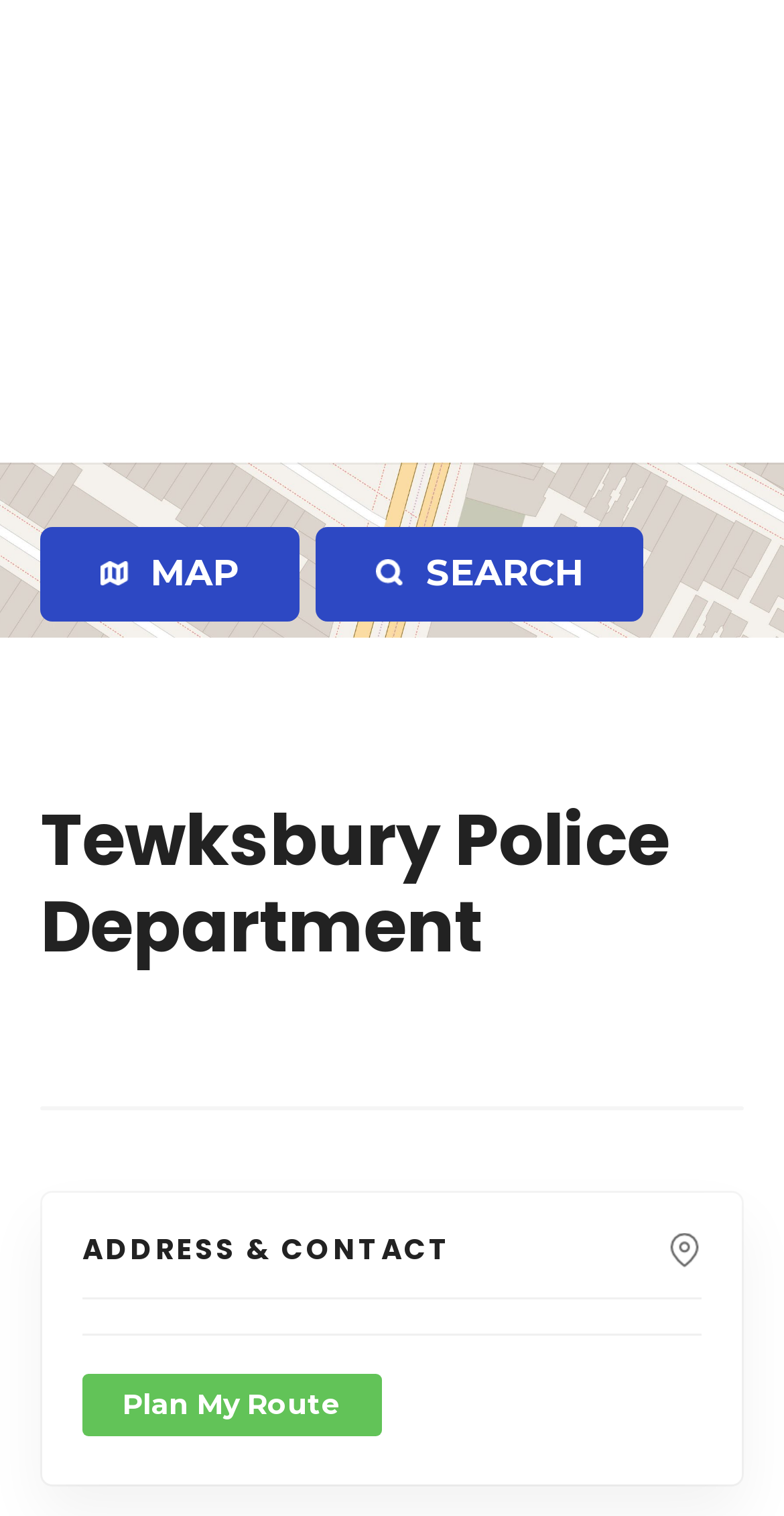What is the name of the police department?
Answer the question with as much detail as possible.

I found the answer by looking at the heading element with the text 'Tewksbury Police Department' which is a direct child of the root element.